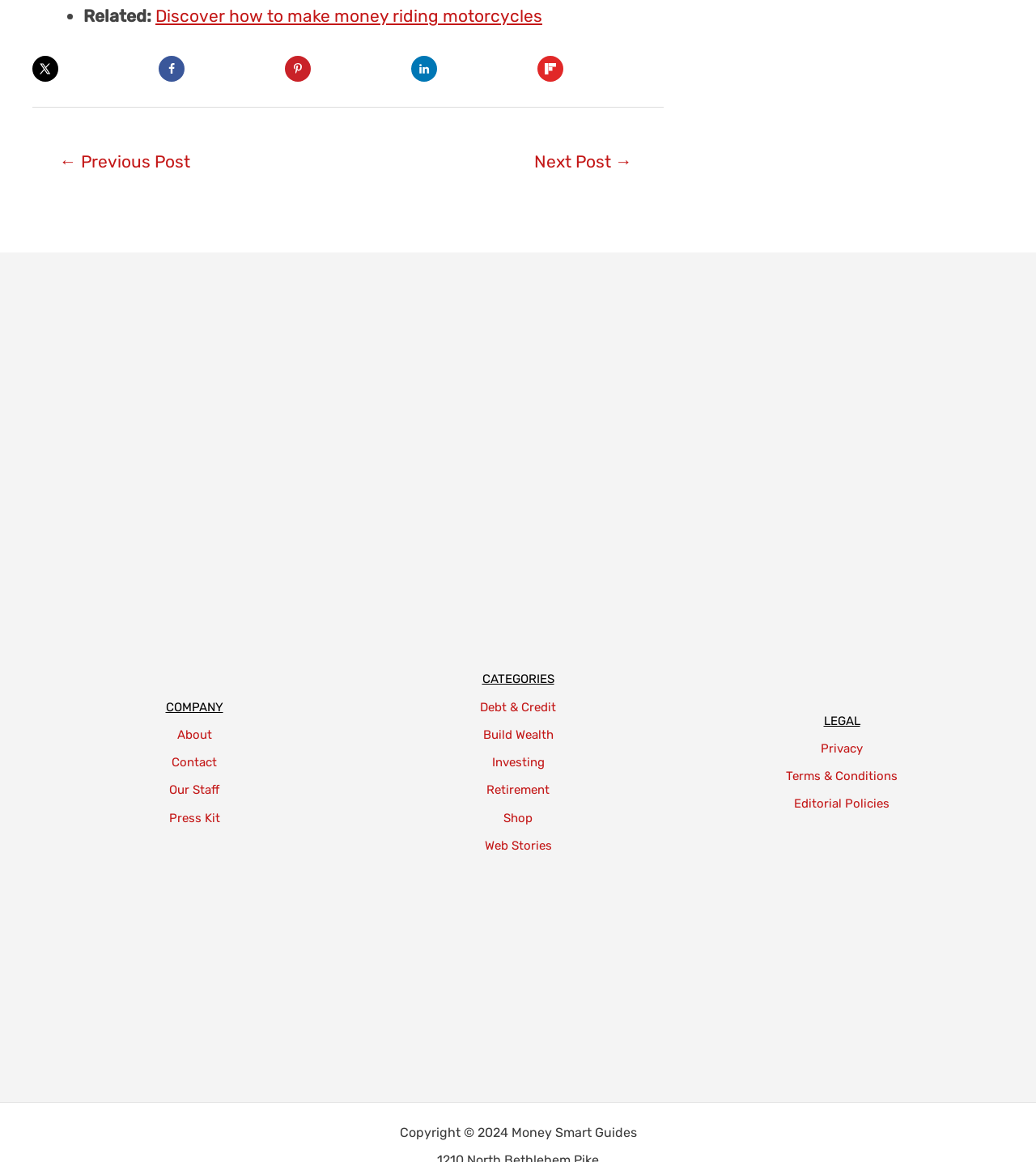Determine the bounding box for the described HTML element: "Our Staff". Ensure the coordinates are four float numbers between 0 and 1 in the format [left, top, right, bottom].

[0.163, 0.674, 0.212, 0.686]